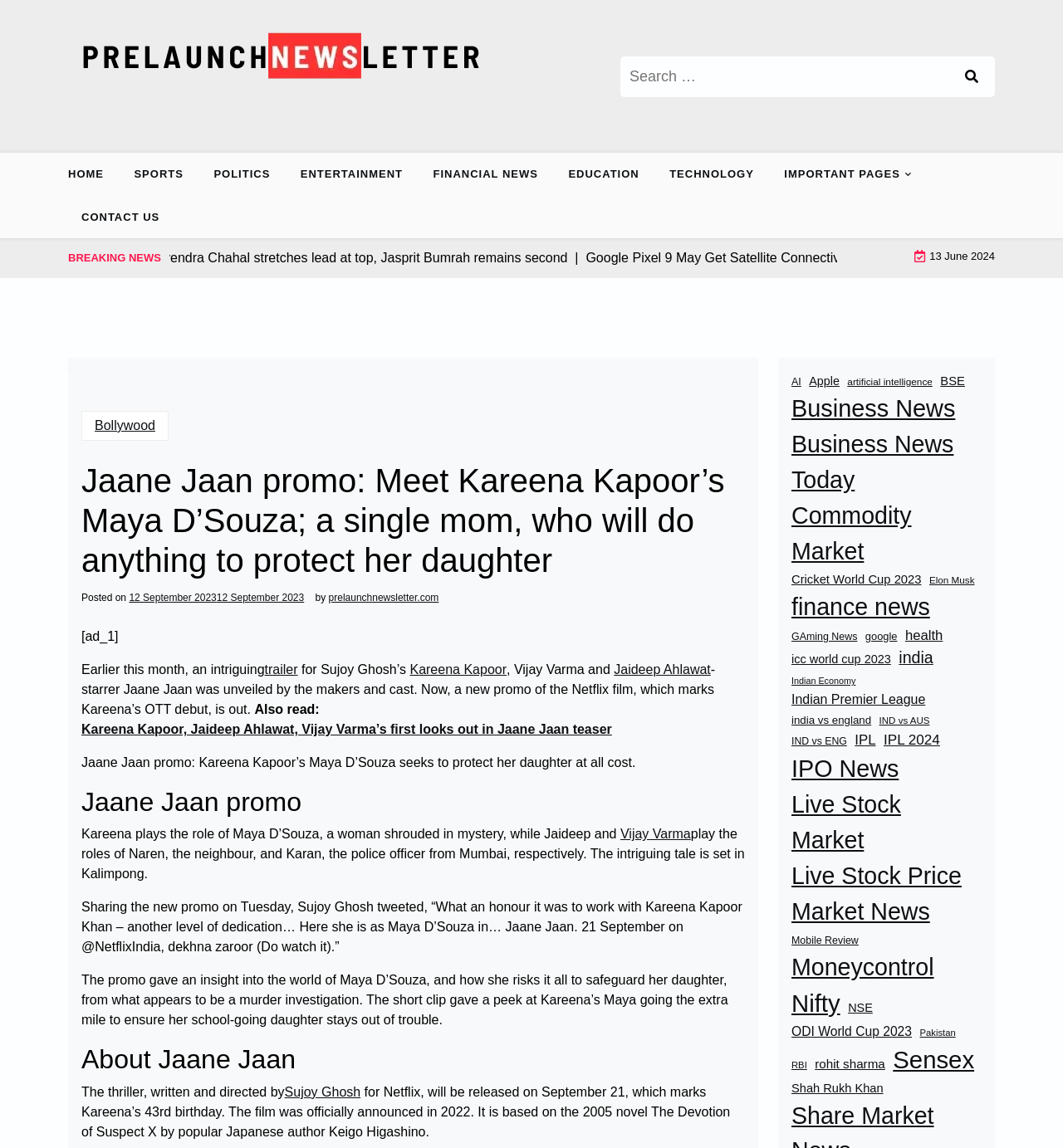Given the description "12 September 202312 September 2023", provide the bounding box coordinates of the corresponding UI element.

[0.121, 0.516, 0.286, 0.525]